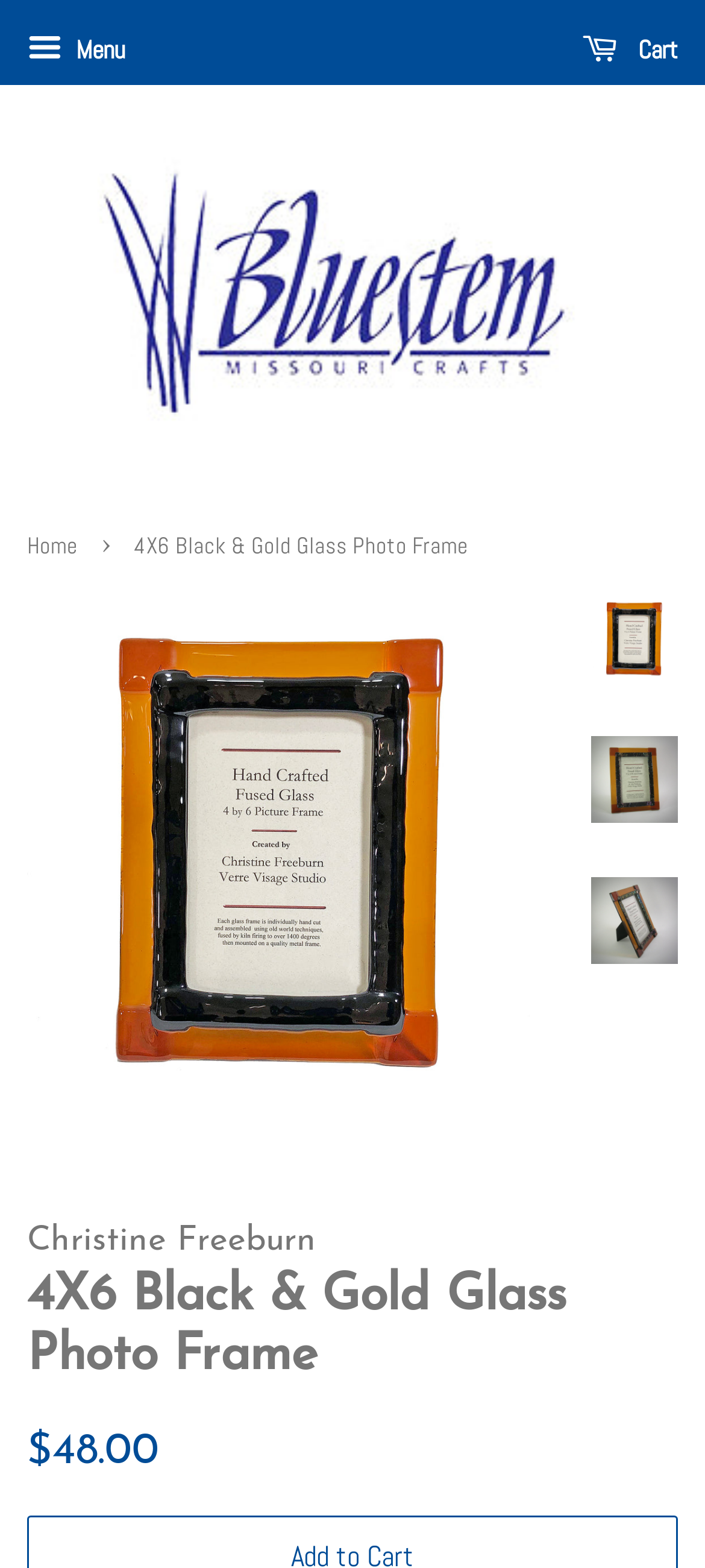Please determine the headline of the webpage and provide its content.

4X6 Black & Gold Glass Photo Frame